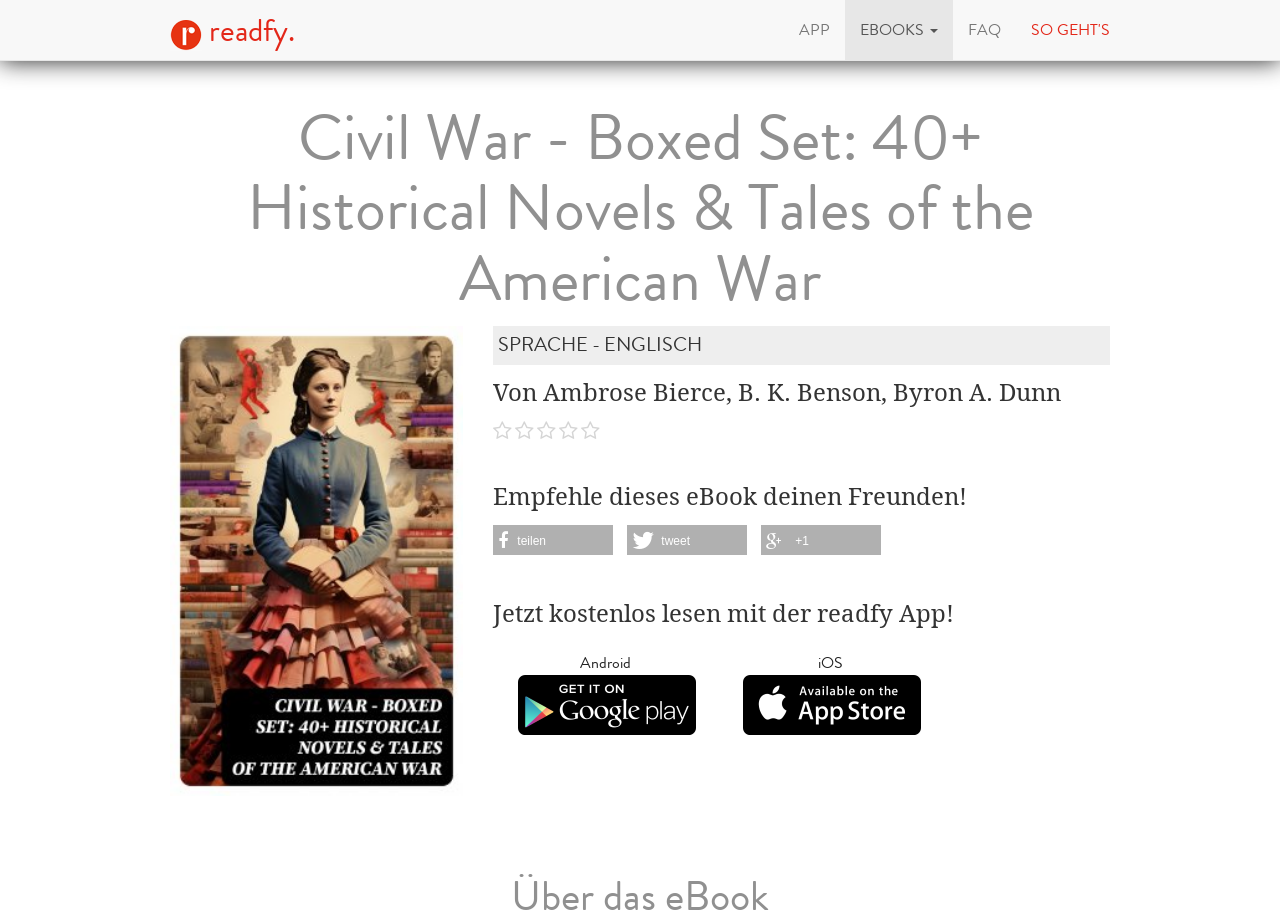Determine the bounding box coordinates for the HTML element mentioned in the following description: "So geht's". The coordinates should be a list of four floats ranging from 0 to 1, represented as [left, top, right, bottom].

[0.794, 0.0, 0.879, 0.065]